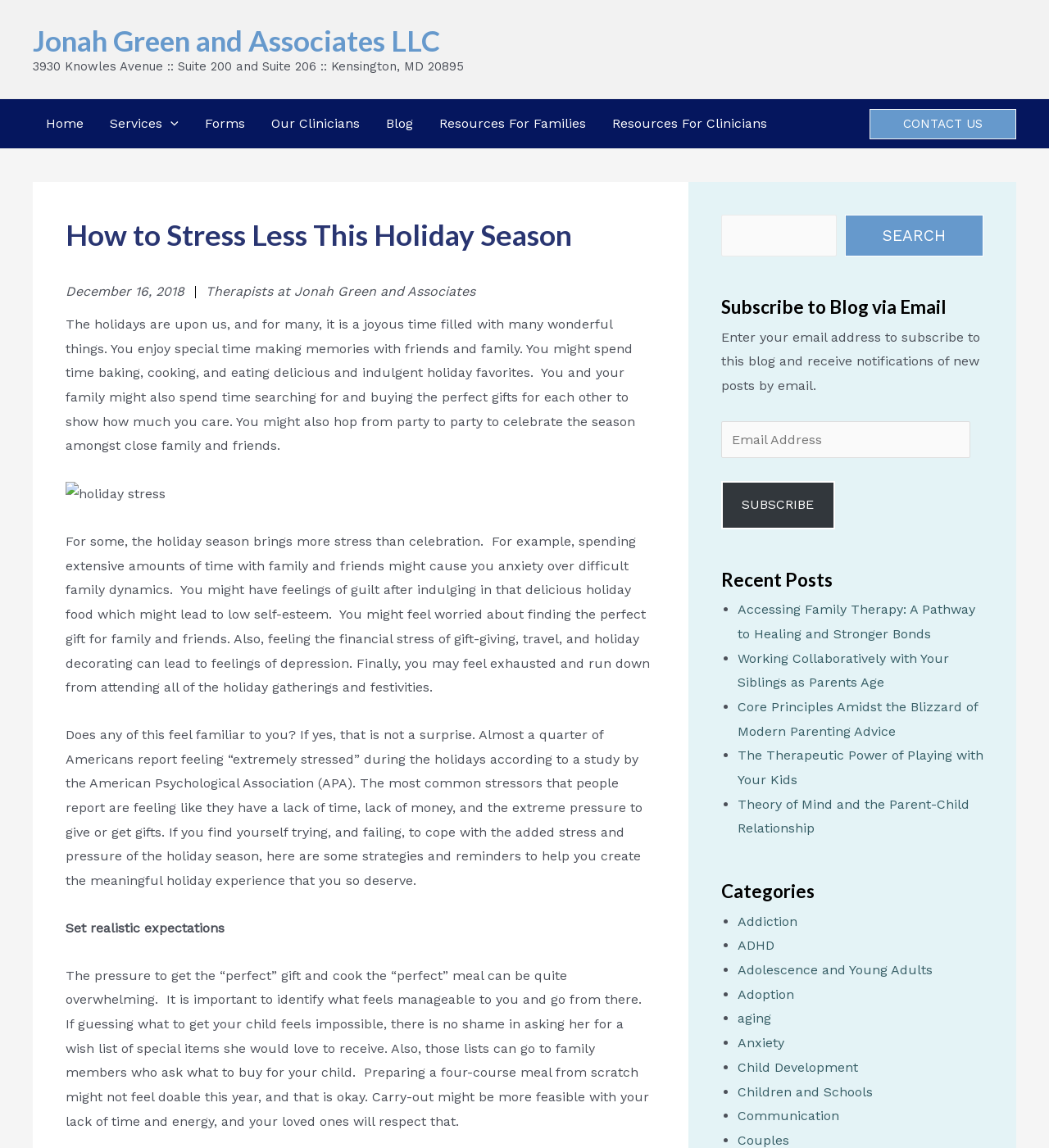Determine the bounding box coordinates of the region to click in order to accomplish the following instruction: "Explore the 'Resources For Families' page". Provide the coordinates as four float numbers between 0 and 1, specifically [left, top, right, bottom].

[0.406, 0.086, 0.571, 0.129]